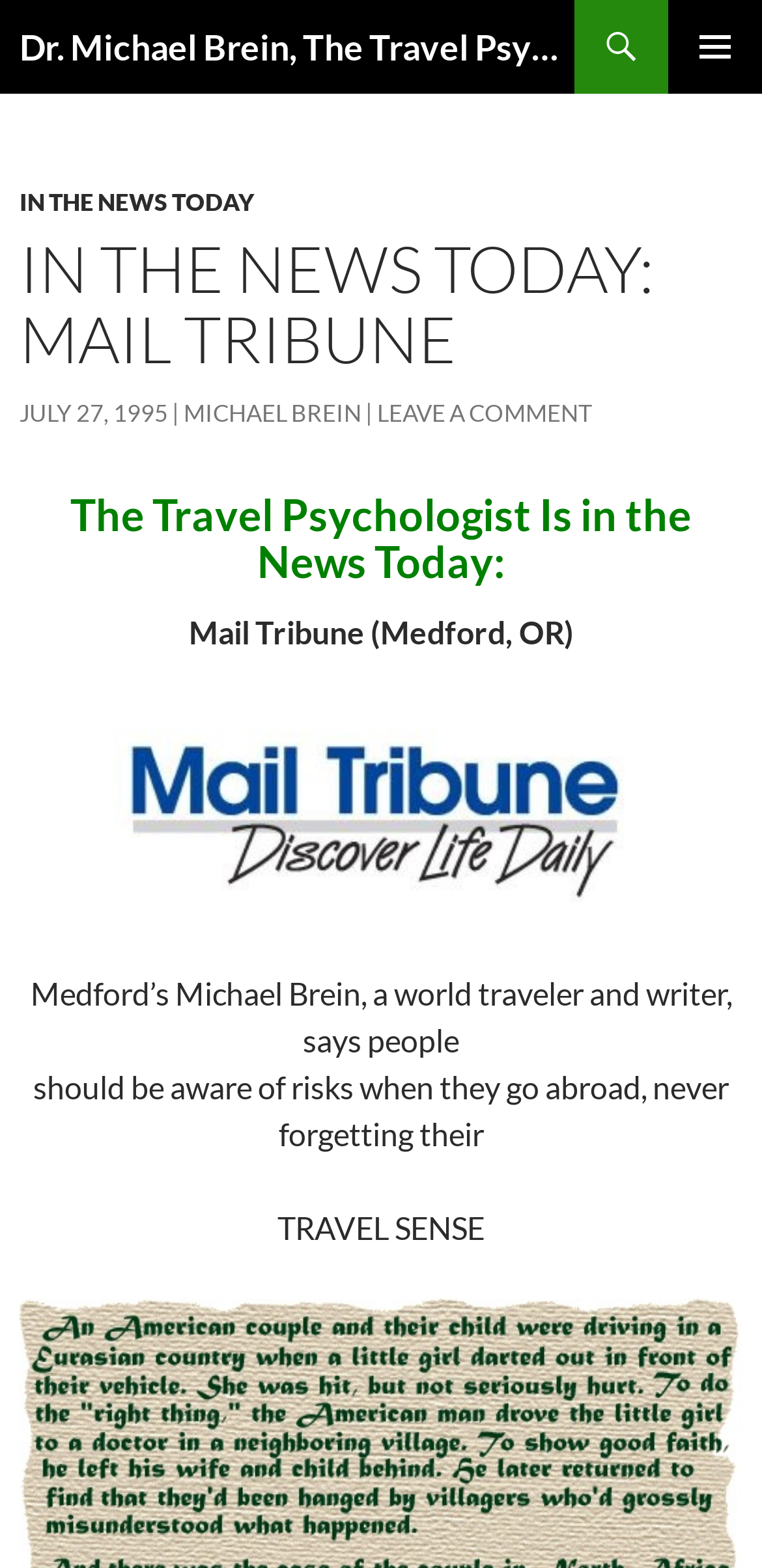Please identify the bounding box coordinates of the element that needs to be clicked to perform the following instruction: "Click on the link to leave a comment".

[0.495, 0.254, 0.777, 0.273]